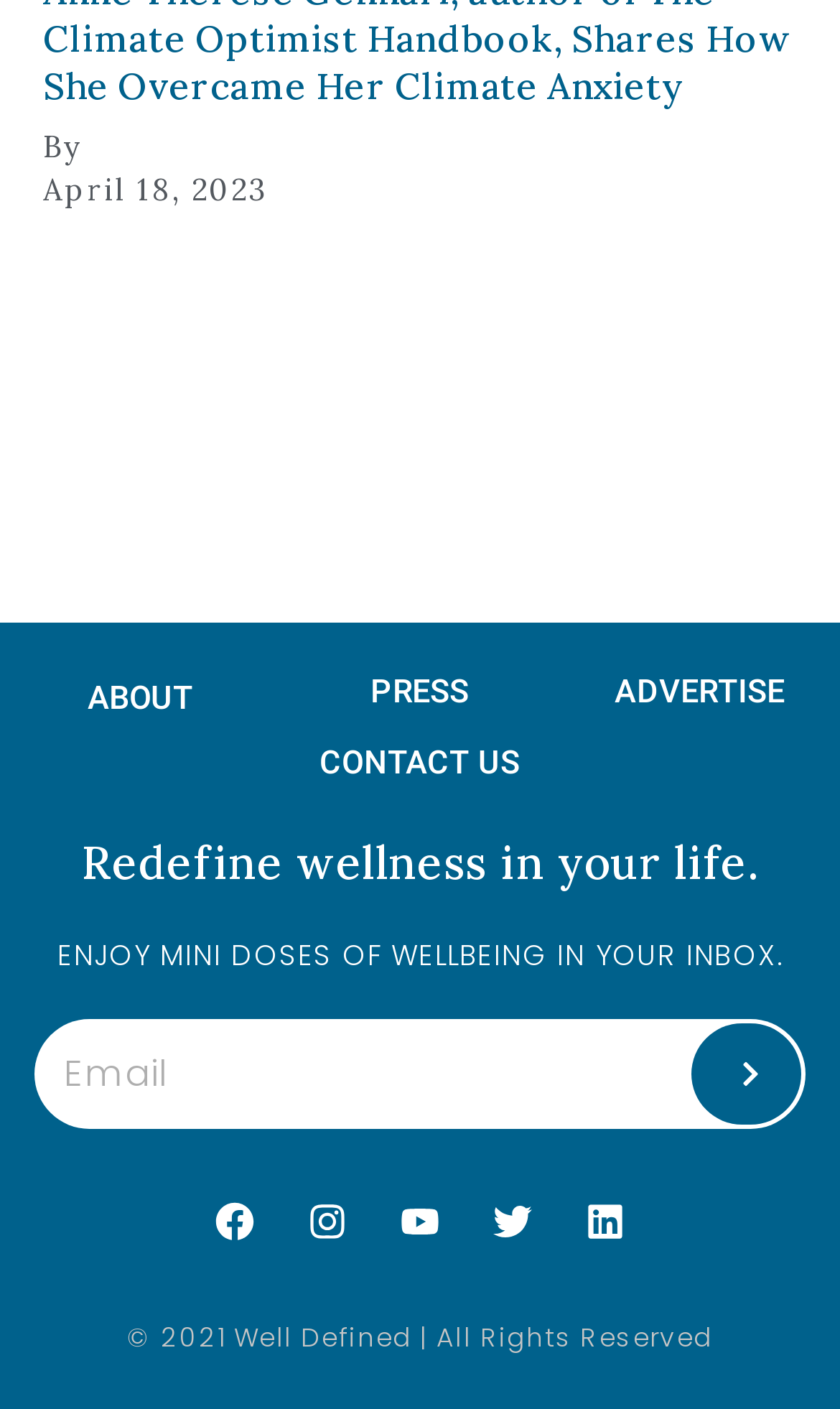What is the copyright year mentioned?
Offer a detailed and full explanation in response to the question.

The copyright information at the bottom of the webpage mentions '© 2021 Well Defined | All Rights Reserved', indicating that the copyright year is 2021.